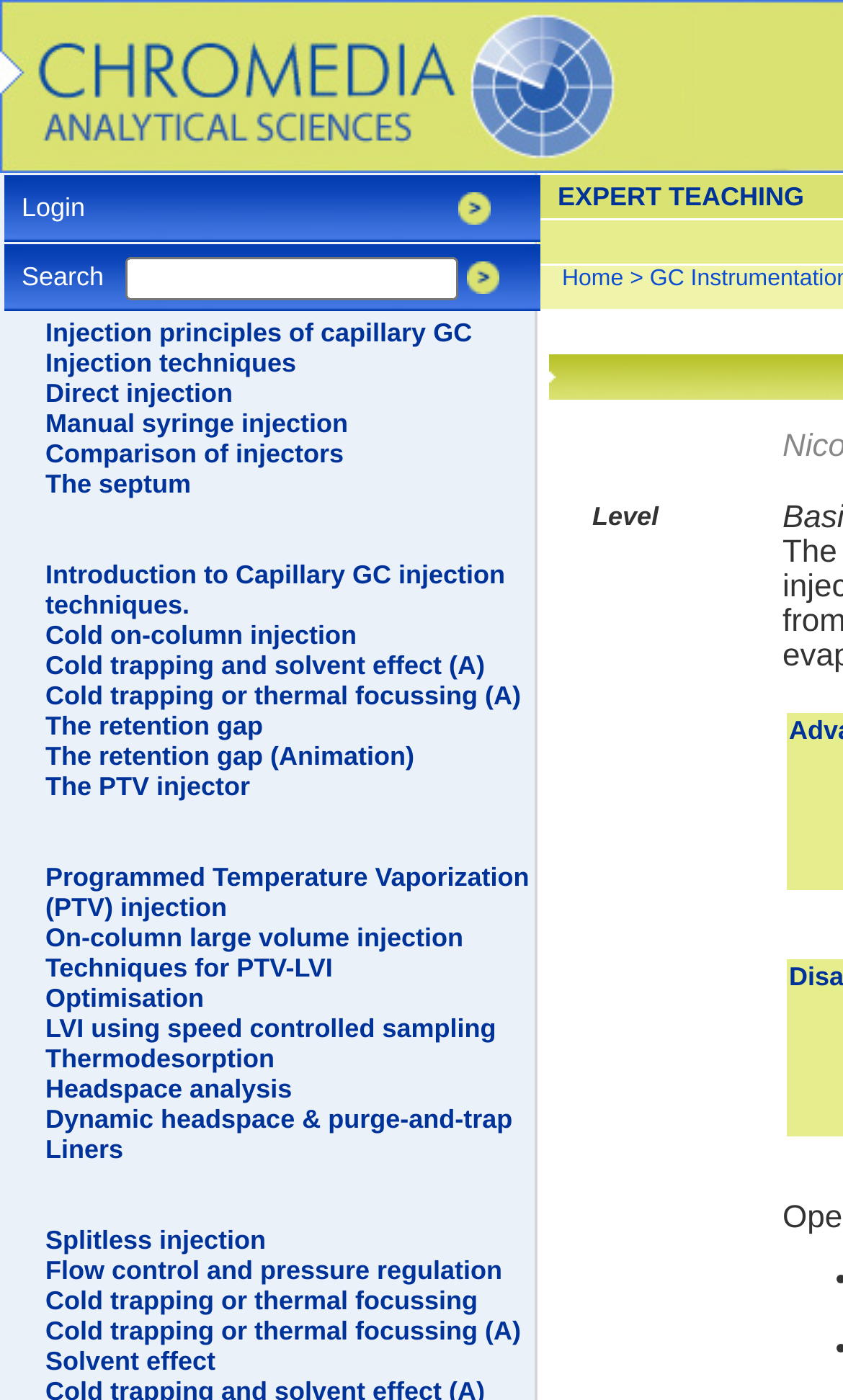What is the main topic of this webpage?
Kindly offer a comprehensive and detailed response to the question.

Based on the webpage content, I can see that the main topic is related to split injection, which is a technique used in capillary GC. The webpage provides various links to different topics related to split injection, such as injection principles, techniques, and optimization.